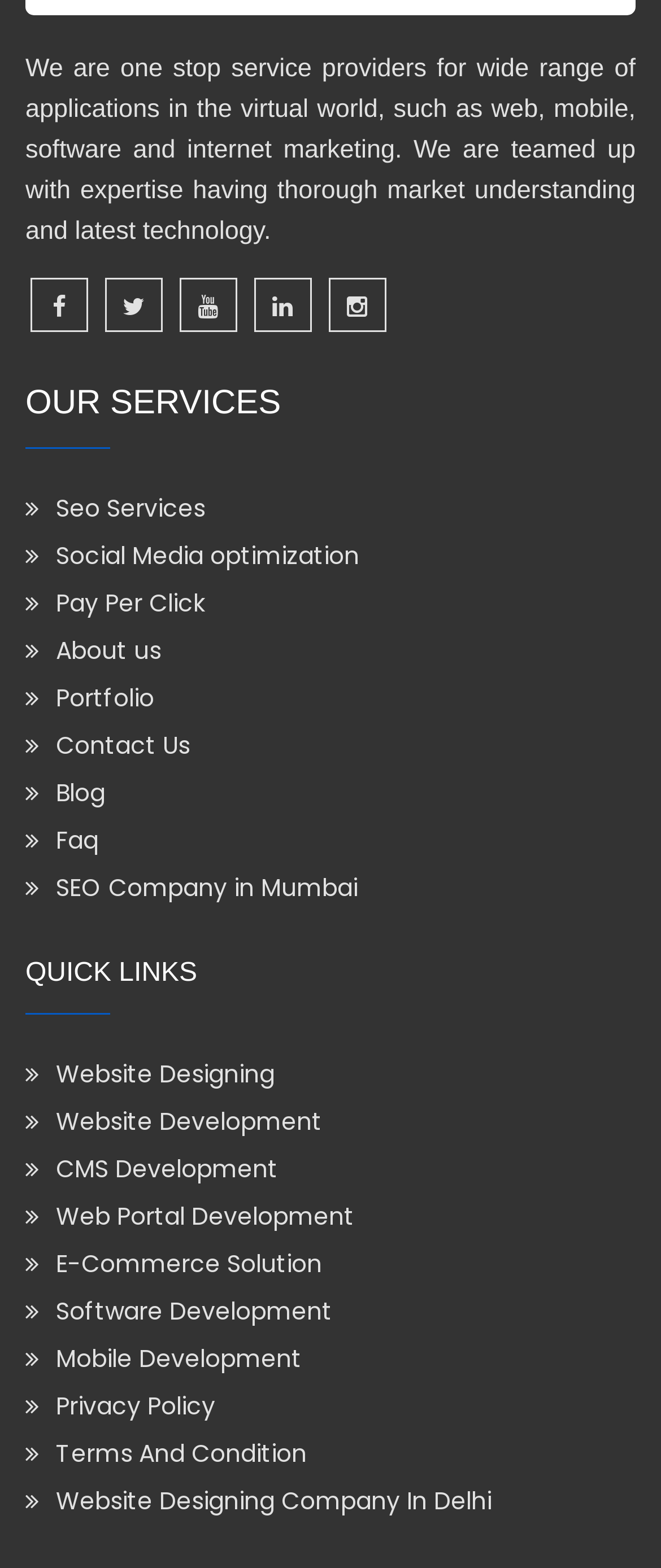Please reply with a single word or brief phrase to the question: 
How many links are provided under the 'OUR SERVICES' heading?

7